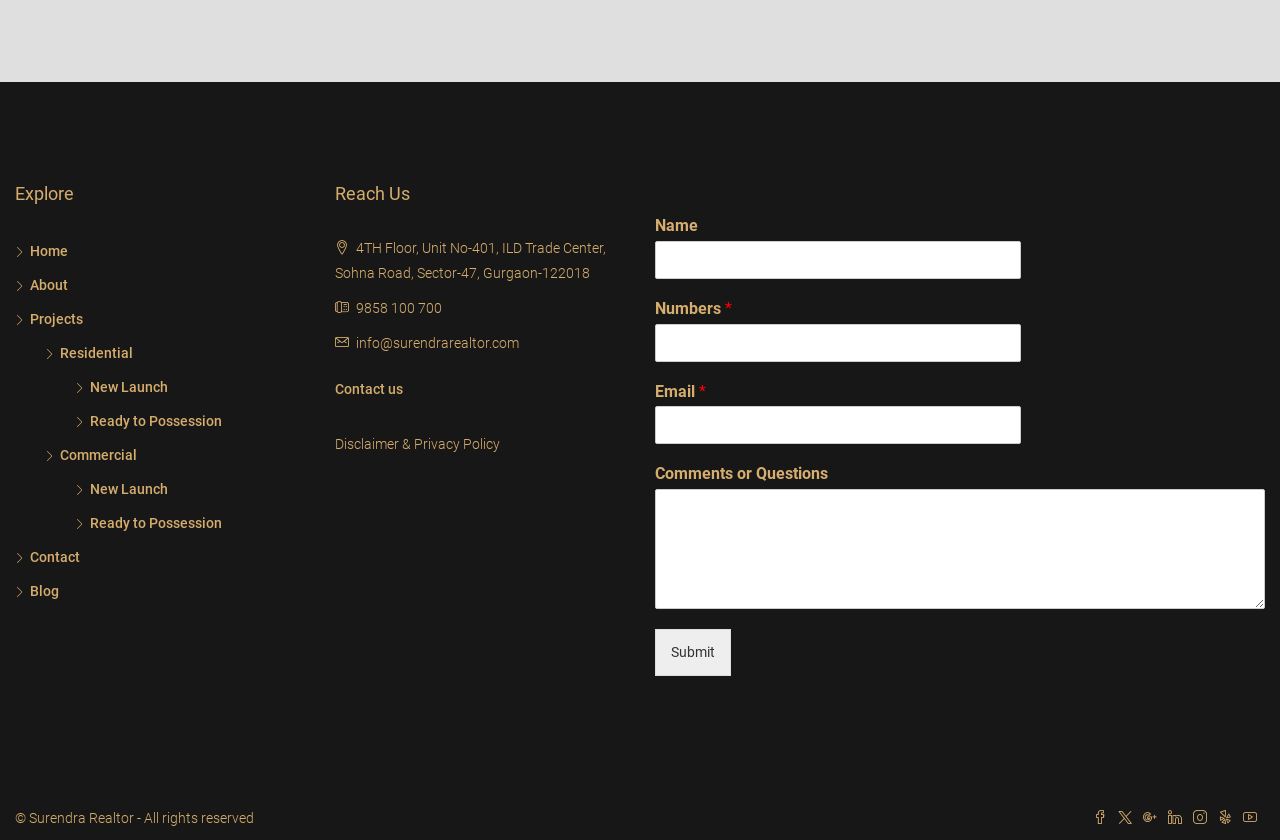Based on the image, give a detailed response to the question: What is the phone number to contact?

I found the phone number to contact by looking at the 'Reach Us' section, where it is explicitly stated as '9858 100 700'.